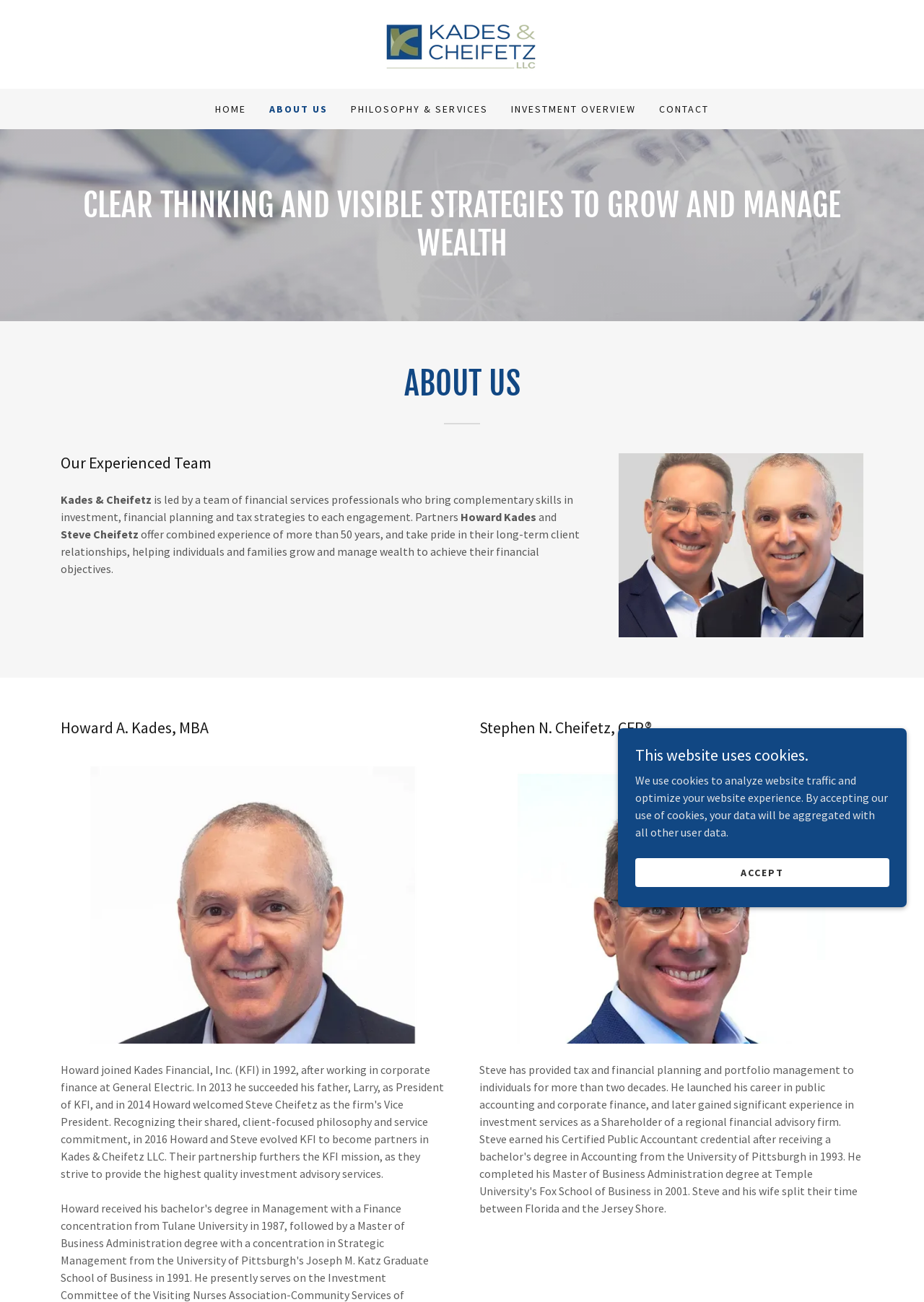Please identify the bounding box coordinates of the element's region that I should click in order to complete the following instruction: "Learn more about 'Howard A. Kades, MBA'". The bounding box coordinates consist of four float numbers between 0 and 1, i.e., [left, top, right, bottom].

[0.066, 0.551, 0.481, 0.567]